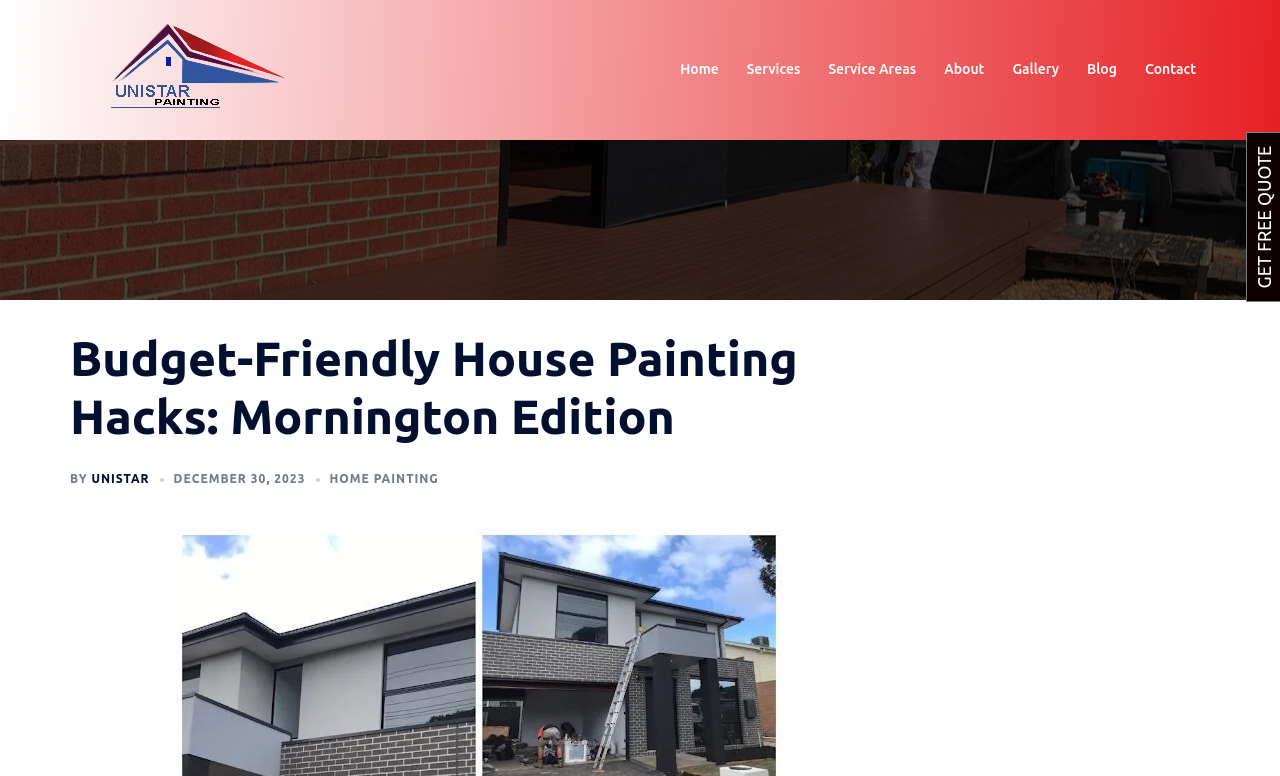What is the date of the latest article? Examine the screenshot and reply using just one word or a brief phrase.

December 30, 2023